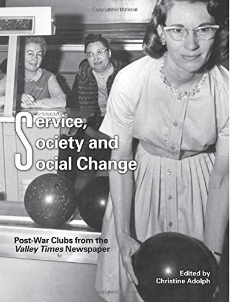Please give a concise answer to this question using a single word or phrase: 
What is the subtitle of the book?

Post-War Clubs from the Valley Times Newspaper